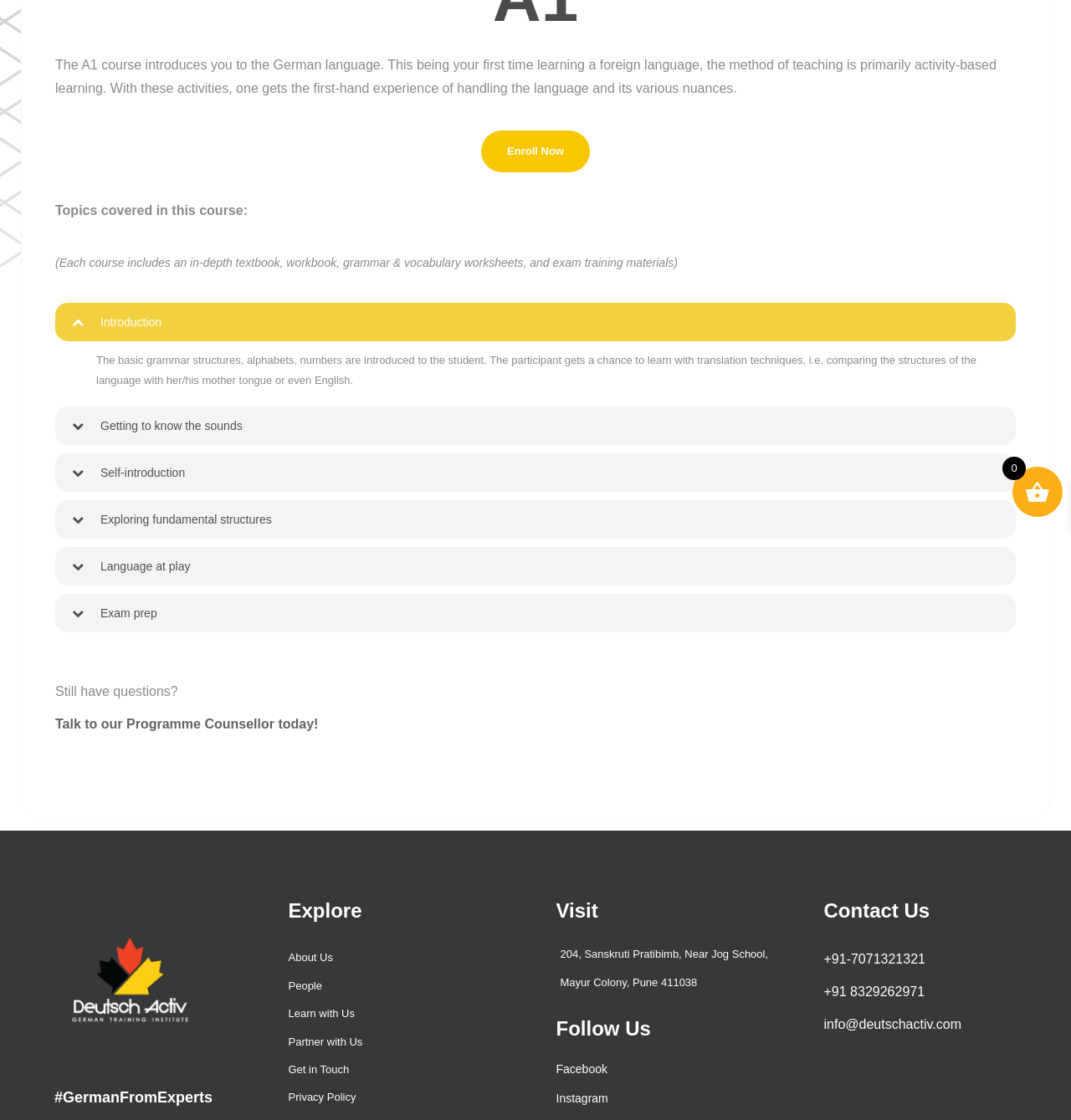Show the bounding box coordinates for the HTML element described as: "Partner with Us".

[0.269, 0.924, 0.339, 0.935]